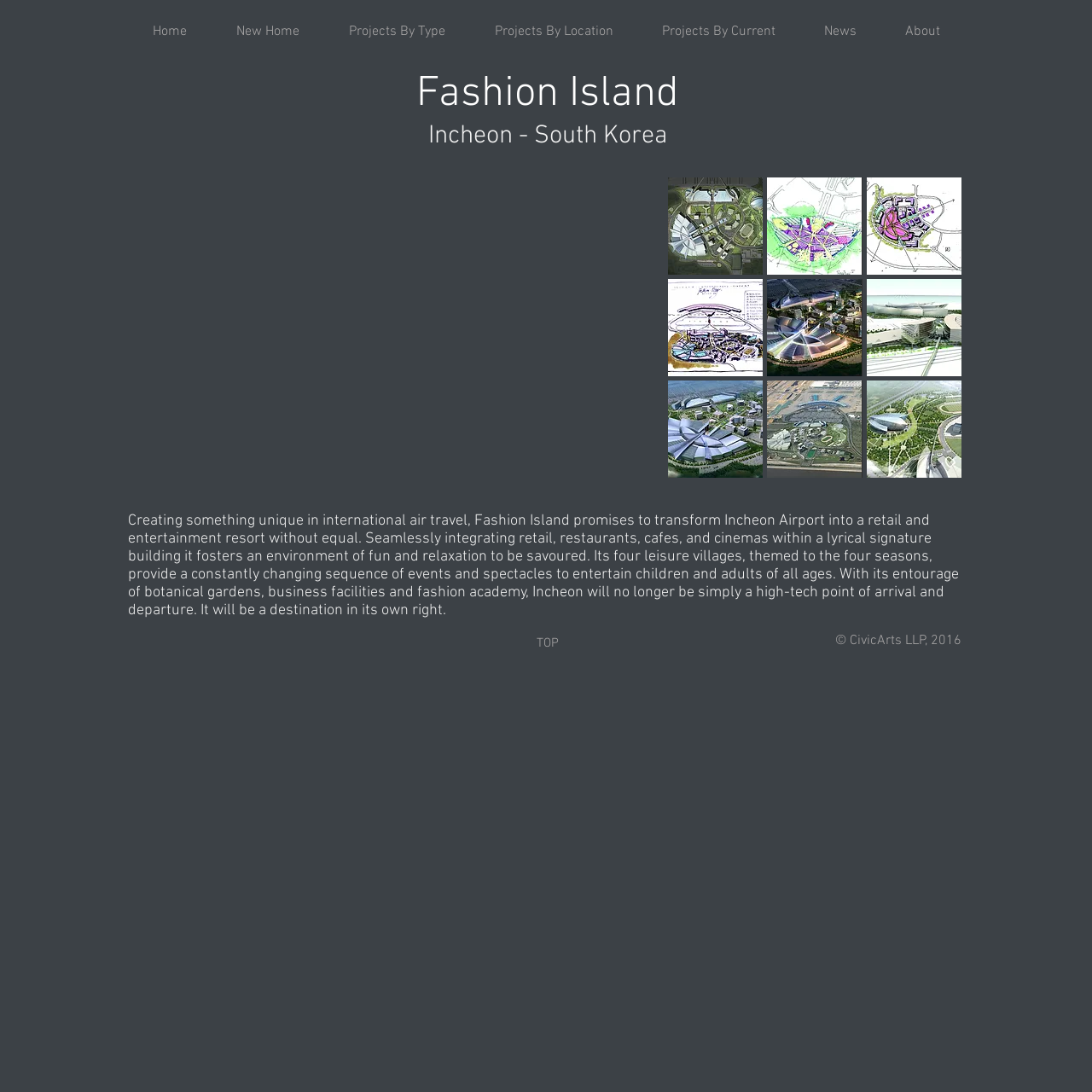Please determine the bounding box coordinates for the element that should be clicked to follow these instructions: "Click on the Home link".

[0.117, 0.009, 0.194, 0.048]